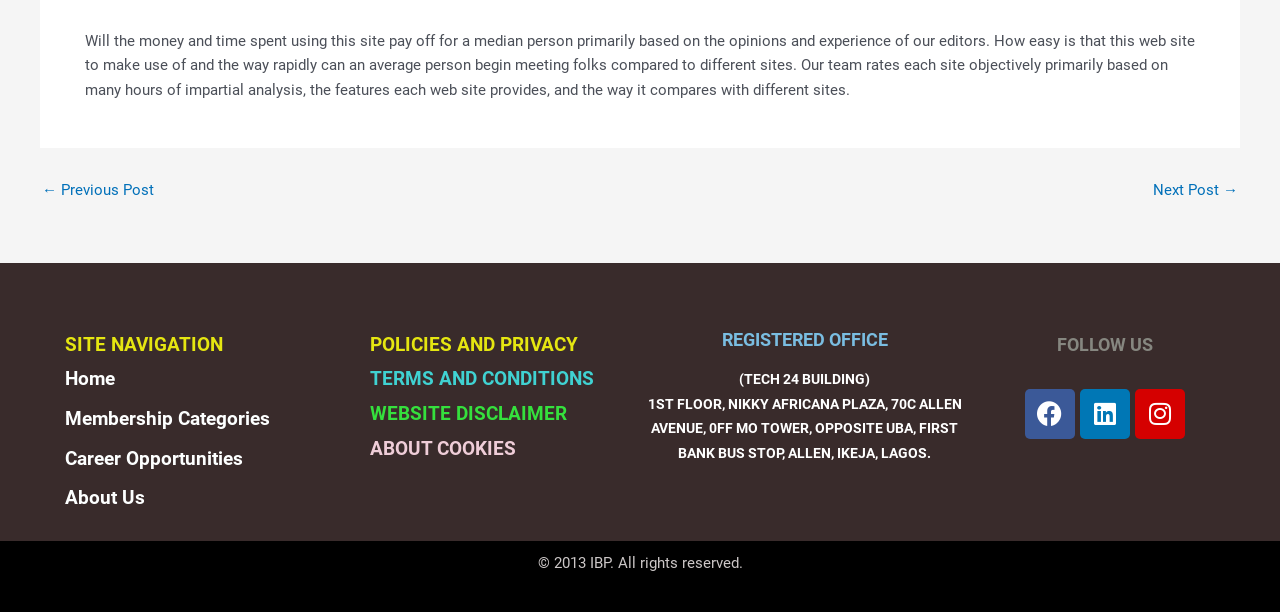Pinpoint the bounding box coordinates for the area that should be clicked to perform the following instruction: "Click the 'Facebook' link".

[0.801, 0.635, 0.84, 0.717]